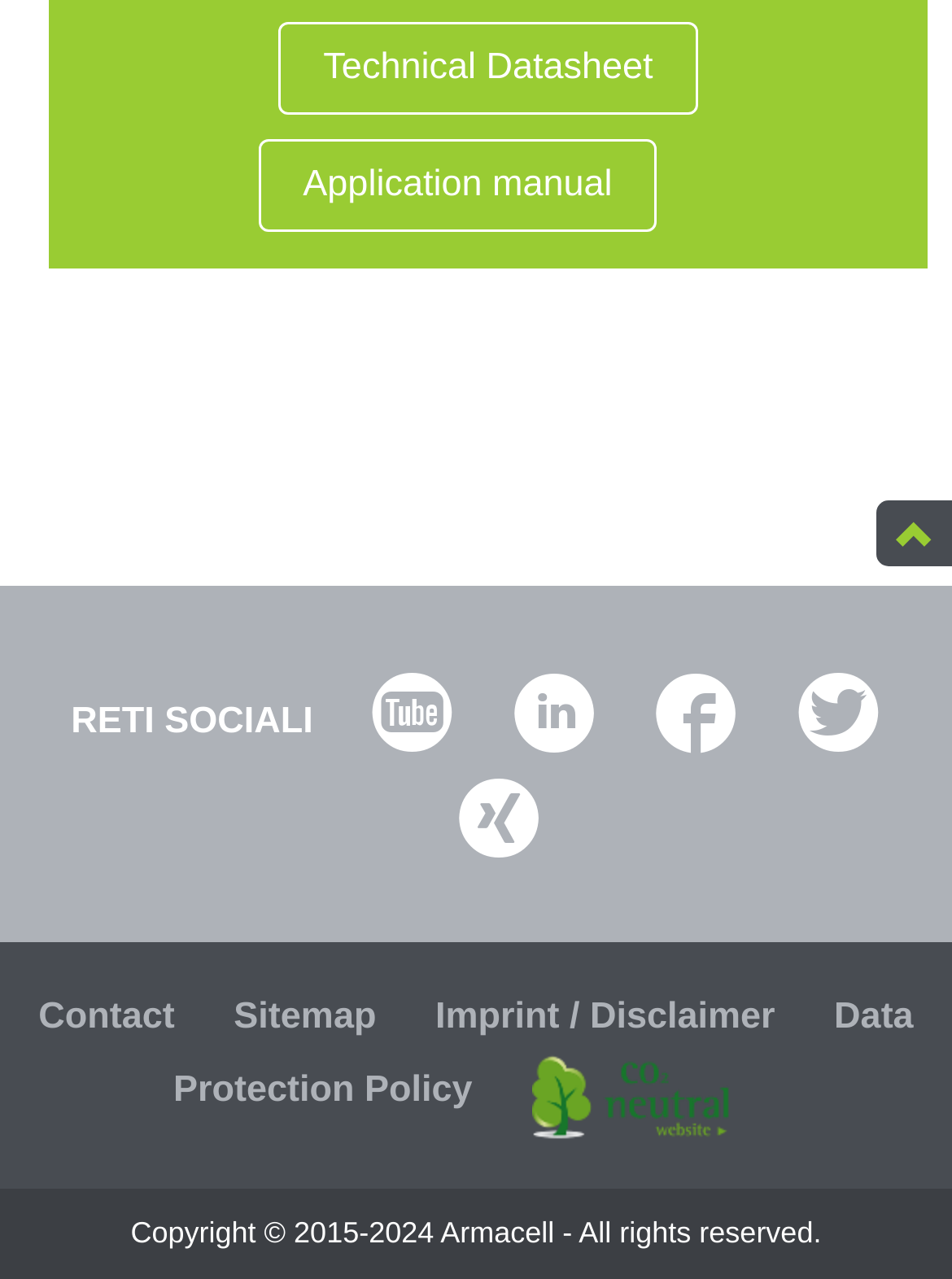Please identify the bounding box coordinates for the region that you need to click to follow this instruction: "View technical datasheet".

[0.293, 0.018, 0.732, 0.089]